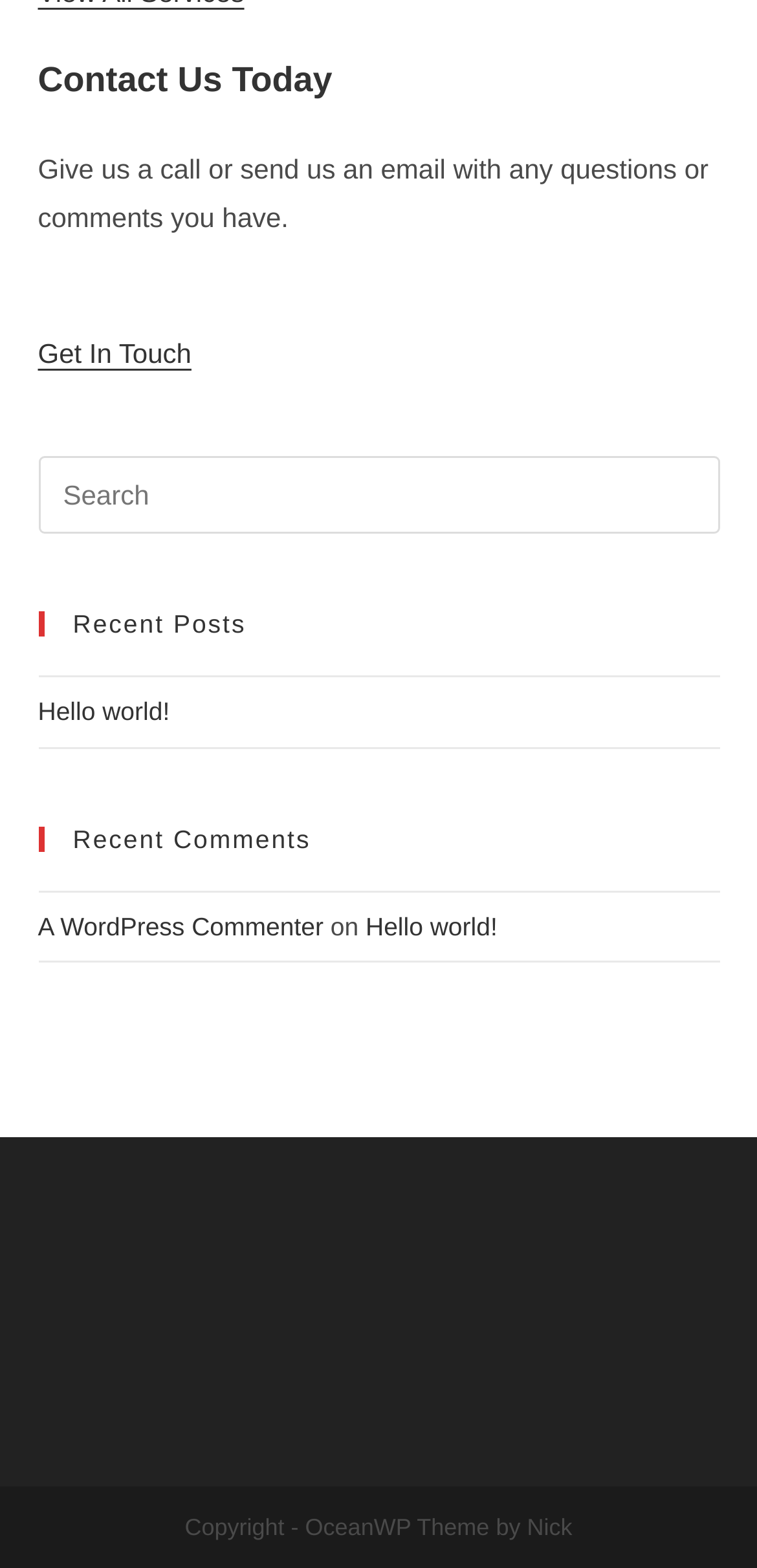Who is the author of the latest comment?
Give a single word or phrase answer based on the content of the image.

A WordPress Commenter